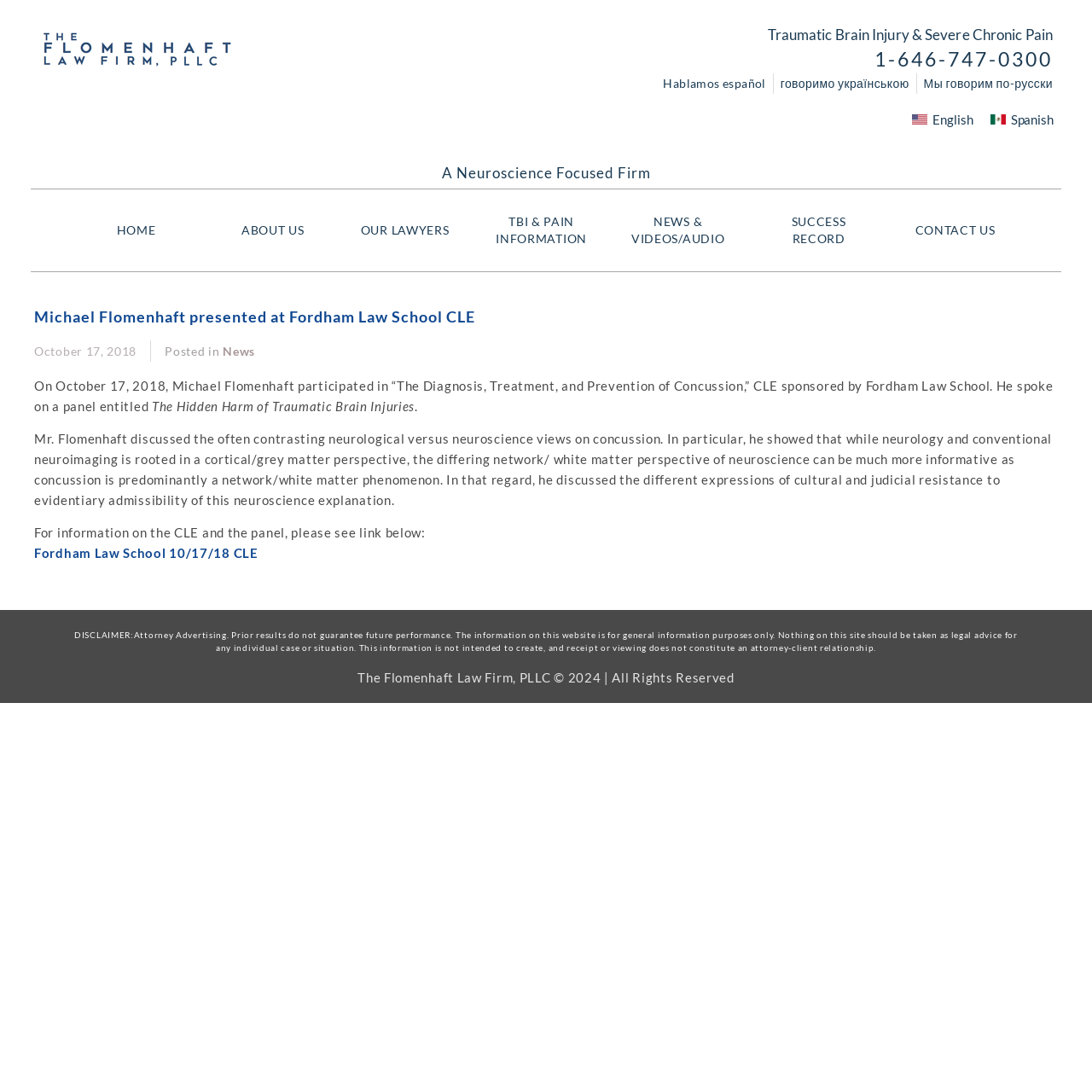Provide an in-depth caption for the elements present on the webpage.

The webpage is about Michael Flomenhaft, a lawyer at The Flomenhaft Law Firm, PLLC. At the top, there is a navigation menu with links to different sections of the website, including "HOME", "ABOUT US", "OUR LAWYERS", "TBI & PAIN INFORMATION", "NEWS & VIDEOS/AUDIO", "SUCCESS RECORD", and "CONTACT US". 

Below the navigation menu, there is a heading that reads "A Neuroscience Focused Firm". 

The main content of the webpage is about Michael Flomenhaft's presentation at a Fordham Law School CLE (Continuing Legal Education) event on October 17, 2018. The event was about the diagnosis, treatment, and prevention of concussion. There is a brief summary of the presentation, which discusses the differences between neurological and neuroscience views on concussion. 

On the right side of the webpage, there are links to different languages, including English, Spanish, and Ukrainian. There is also a phone number and a phrase "Traumatic Brain Injury & Severe Chronic Pain" in a prominent location.

At the bottom of the webpage, there is a disclaimer about attorney advertising and a copyright notice for The Flomenhaft Law Firm, PLLC.